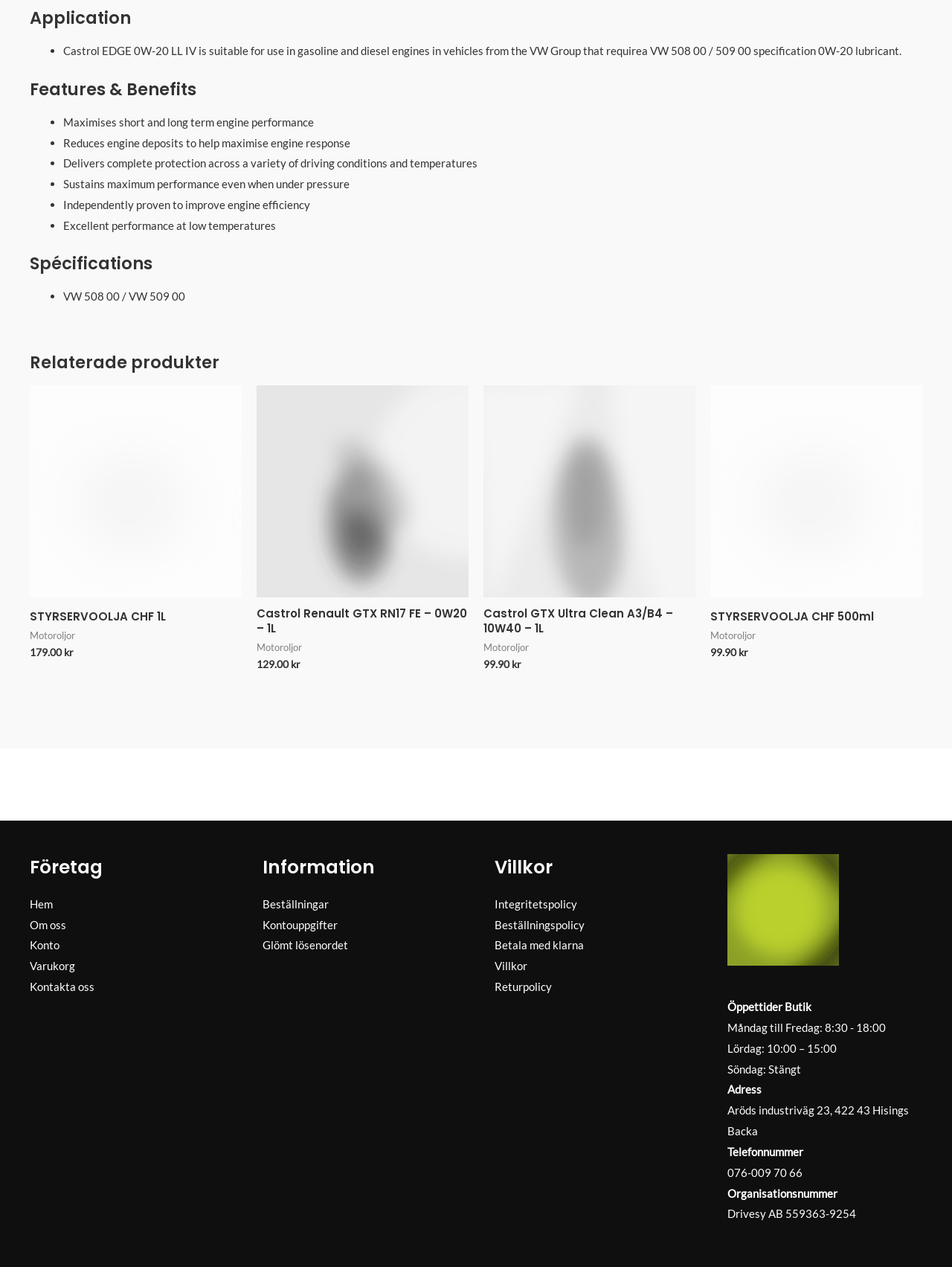What is the product name of the first related product?
Can you give a detailed and elaborate answer to the question?

I found the related products section on the webpage, which lists several products. The first product in this section has a heading element with the text 'Platshållare', which I assume is the product name.